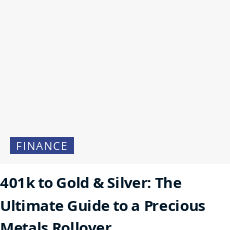Using the details from the image, please elaborate on the following question: What type of investments are discussed in the article?

The image title '401k to Gold & Silver: The Ultimate Guide to a Precious Metals Rollover' explicitly mentions gold and silver as the investment options being discussed in the article.